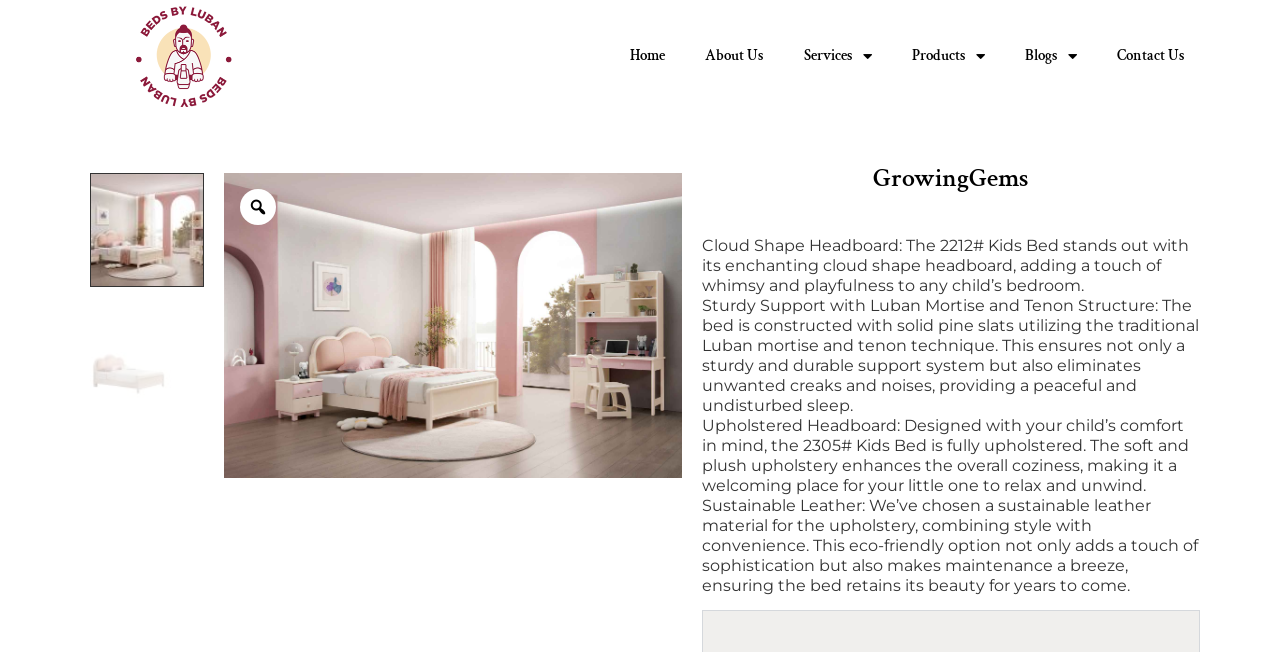What is the purpose of the Luban mortise and tenon structure?
Give a detailed and exhaustive answer to the question.

The text explains that the Luban mortise and tenon structure is used to construct the bed, providing a sturdy and durable support system that eliminates unwanted creaks and noises, ensuring a peaceful and undisturbed sleep.